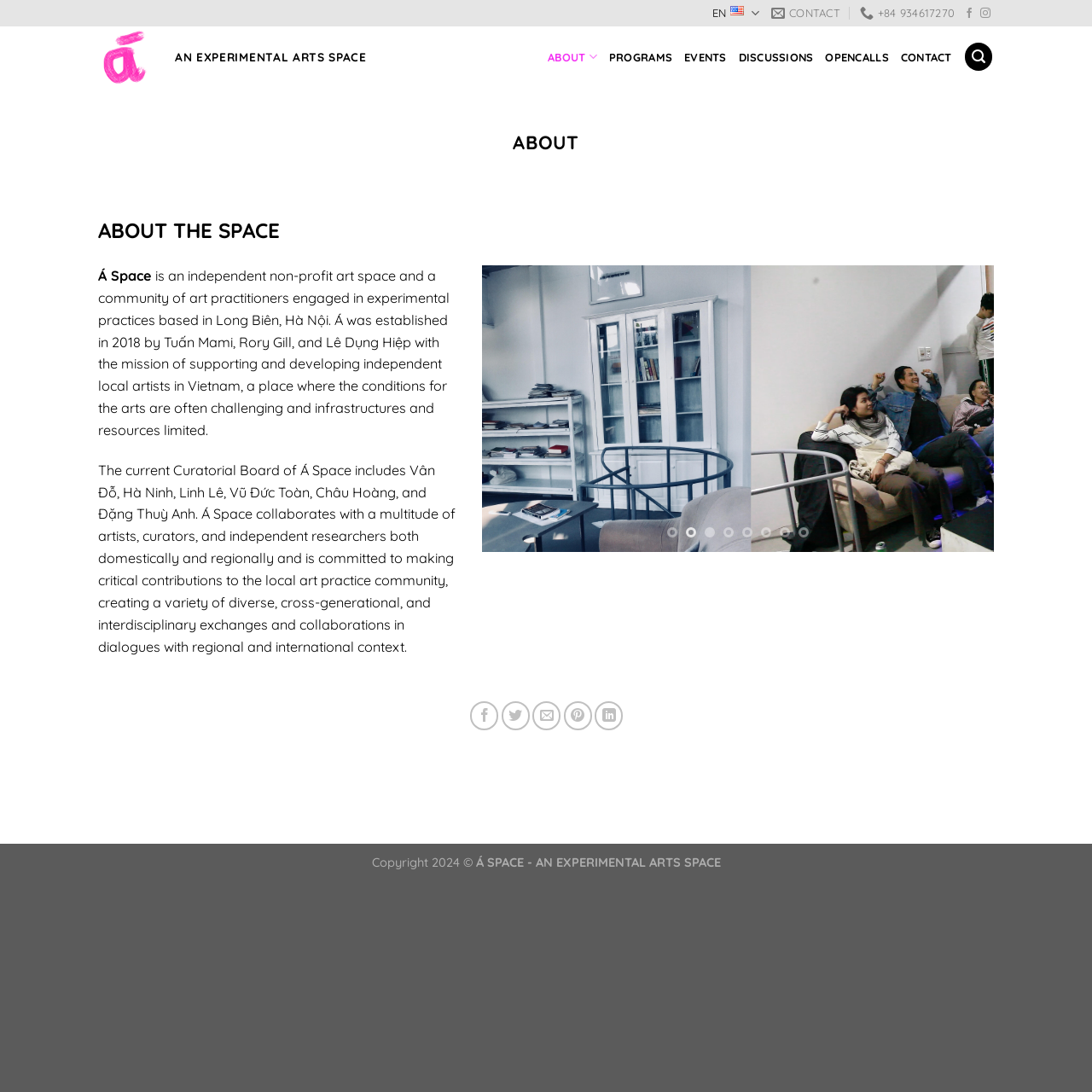Based on the element description: "+84 934617270", identify the bounding box coordinates for this UI element. The coordinates must be four float numbers between 0 and 1, listed as [left, top, right, bottom].

[0.787, 0.0, 0.874, 0.024]